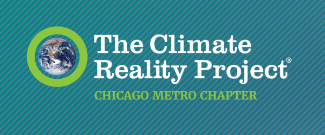Detail everything you observe in the image.

This image represents the Chicago Metro Chapter of The Climate Reality Project, featuring a vibrant green circle that encapsulates a globe, symbolizing the organization's global focus on climate action. The chapter's name is prominently displayed in bold white text against a teal background with dynamic diagonal stripes, illustrating their commitment to raising awareness and promoting initiatives aimed at tackling climate change in the Chicago area.